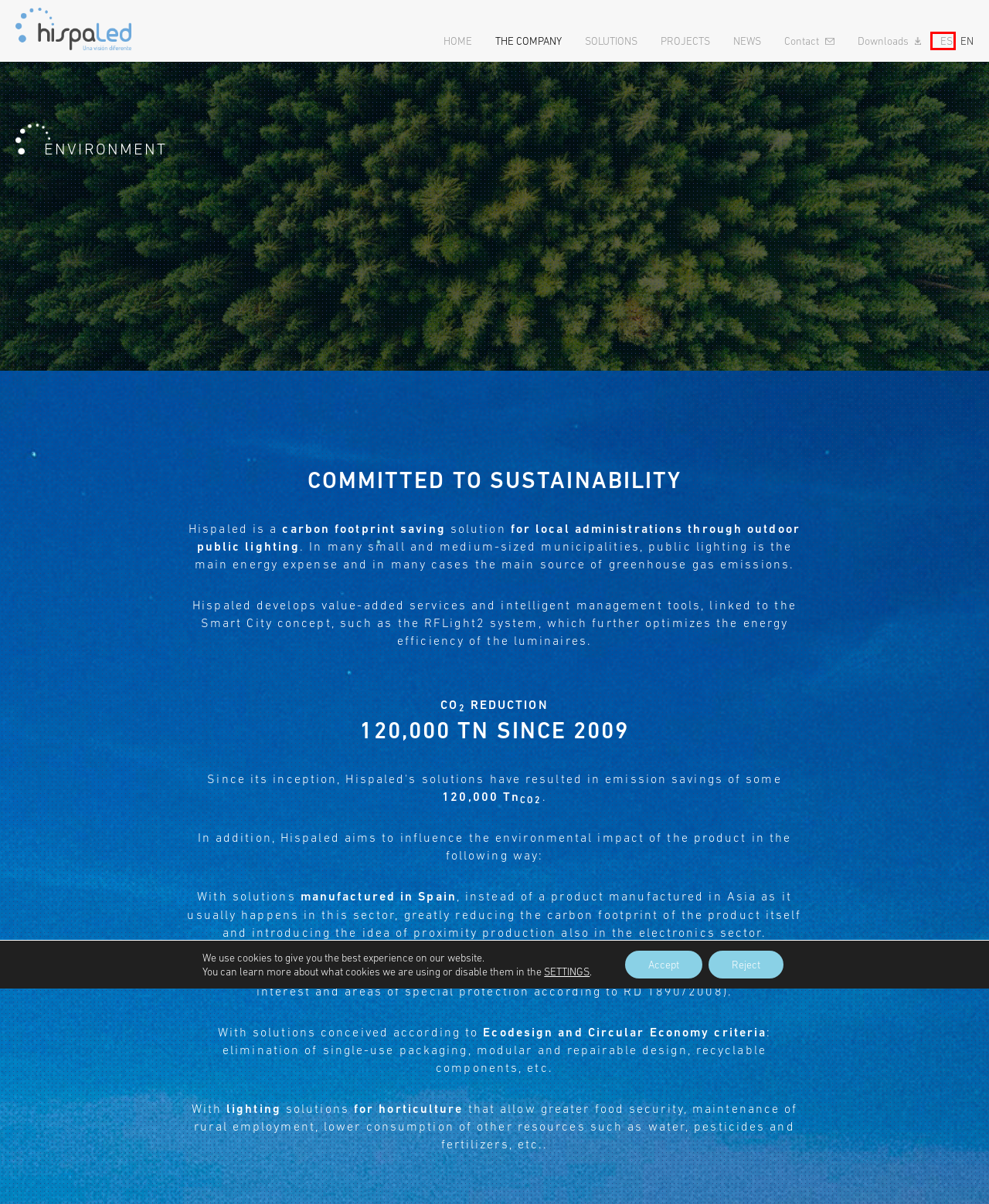Examine the screenshot of the webpage, which has a red bounding box around a UI element. Select the webpage description that best fits the new webpage after the element inside the red bounding box is clicked. Here are the choices:
A. LED Screens - Hispaled
B. Política de privacidad • Hispaled
C. Política de gestión • Hispaled
D. Medio Ambiente • Hispaled
E. Aviso legal • Hispaled
F. Política de cookies • Hispaled
G. Contacto • Hispaled
H. Hispaled - LED Lighting Solutions Design

D